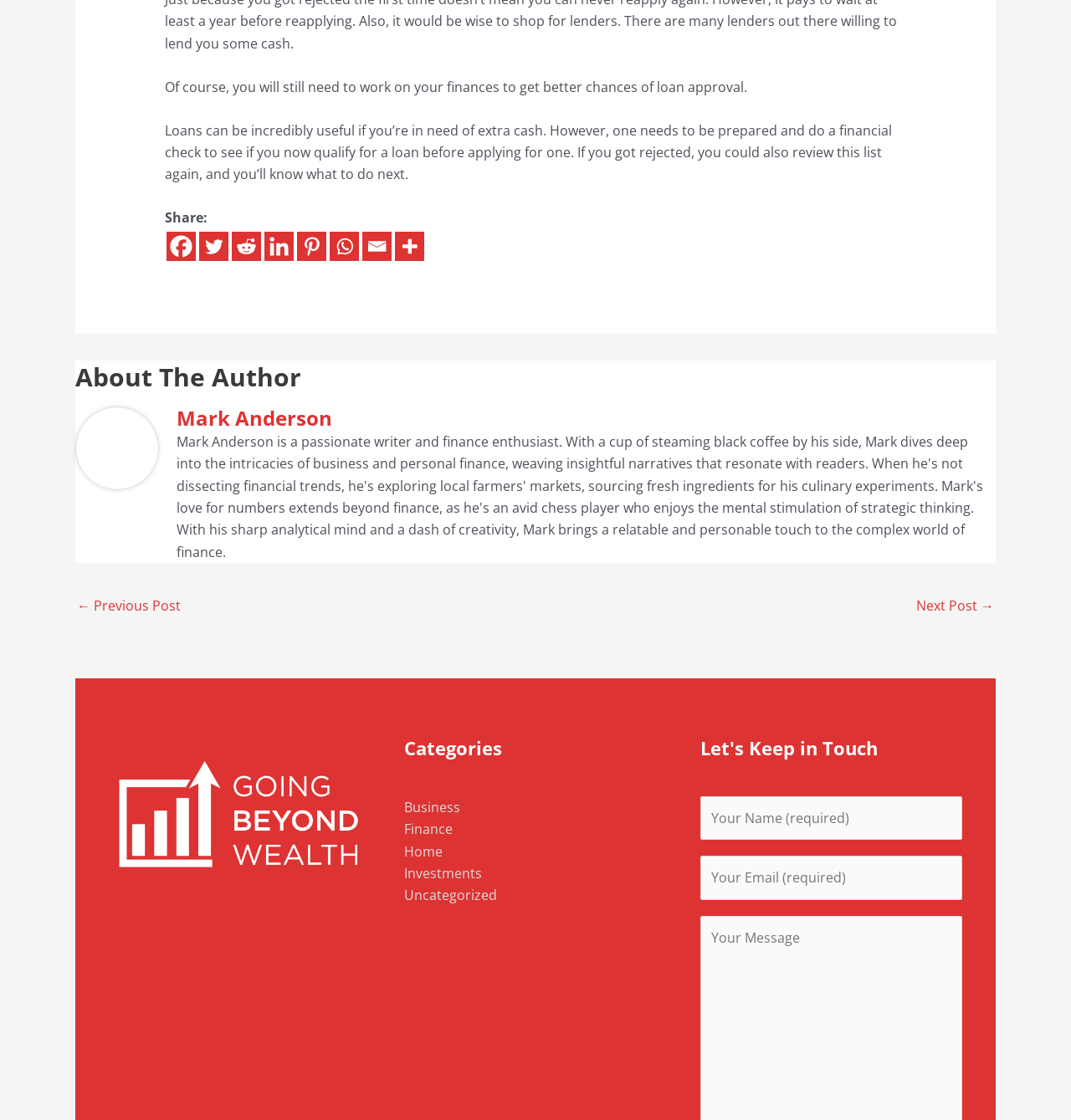Determine the bounding box coordinates of the clickable area required to perform the following instruction: "Share on Facebook". The coordinates should be represented as four float numbers between 0 and 1: [left, top, right, bottom].

[0.155, 0.207, 0.183, 0.233]